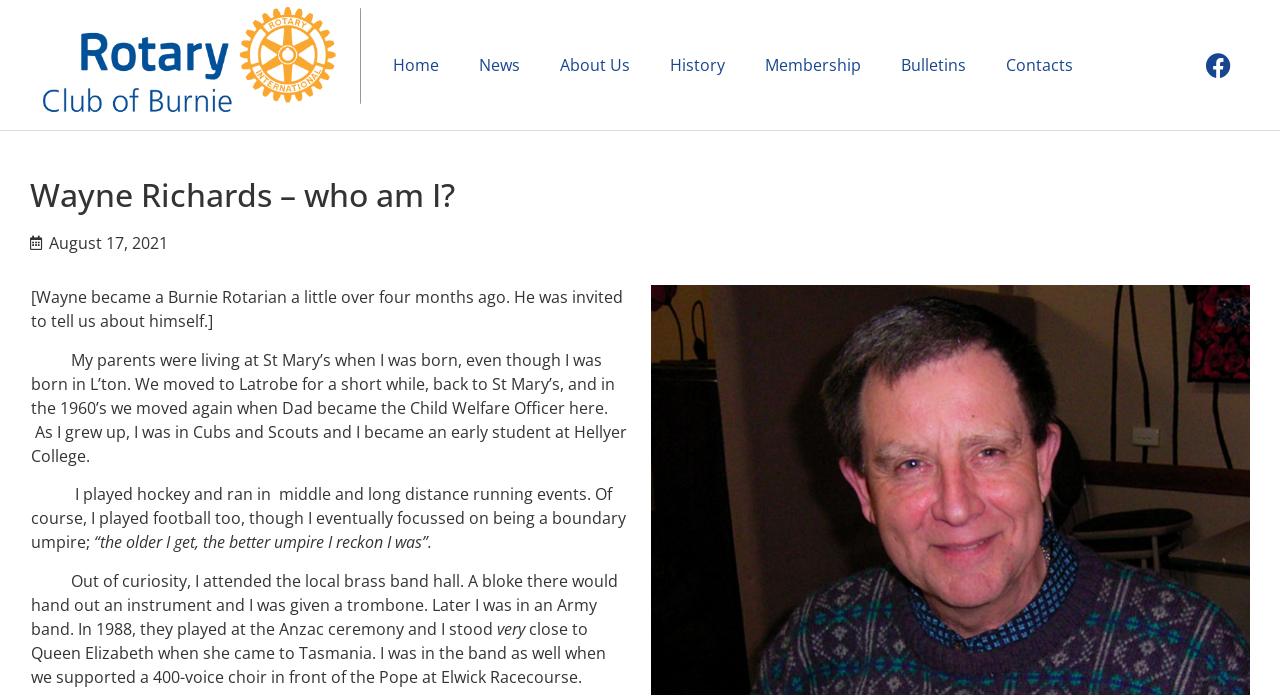Find the bounding box coordinates for the HTML element described as: "About Us". The coordinates should consist of four float values between 0 and 1, i.e., [left, top, right, bottom].

[0.422, 0.06, 0.508, 0.127]